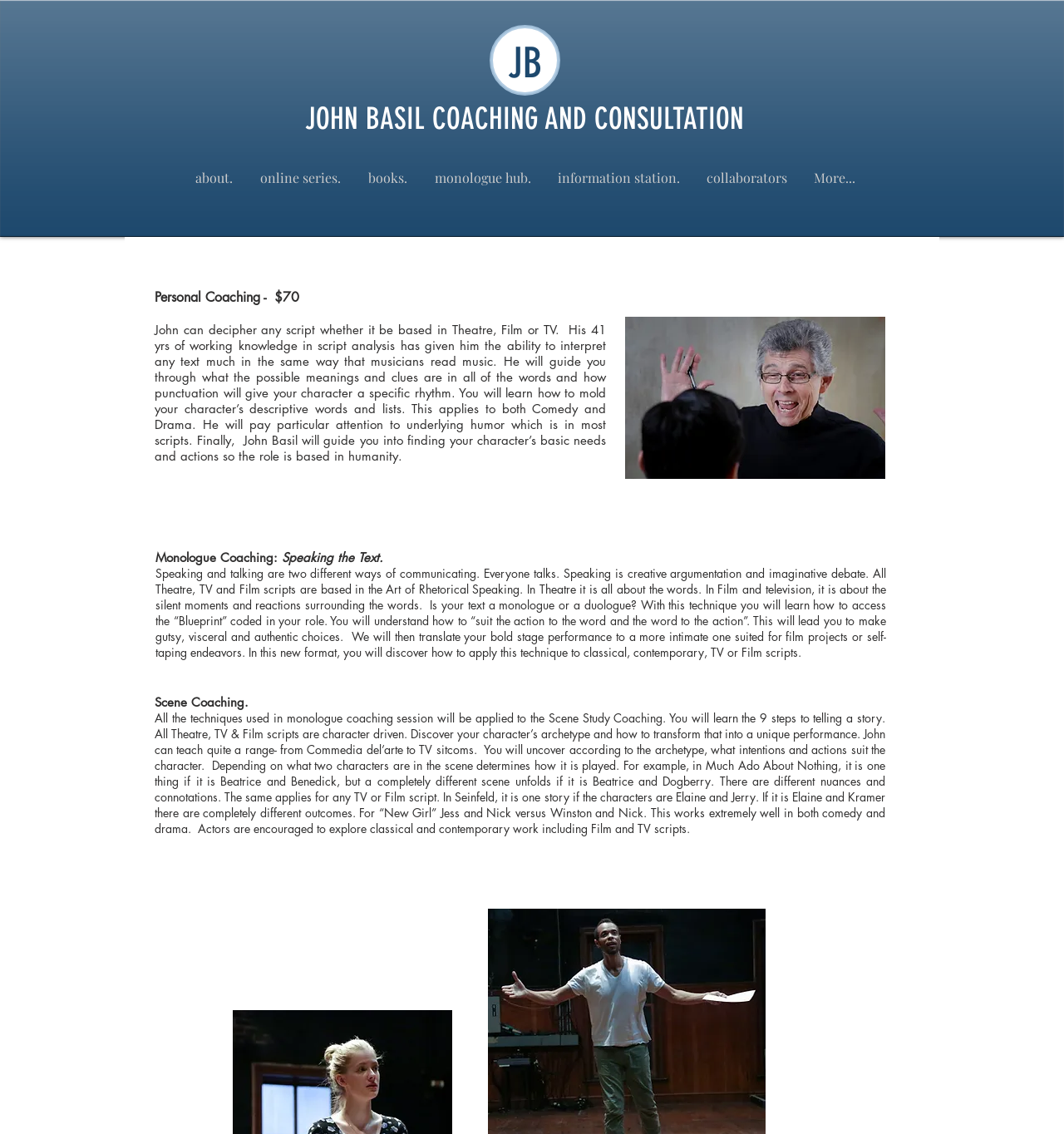Identify the bounding box coordinates of the area you need to click to perform the following instruction: "Explore scene coaching options".

[0.145, 0.612, 0.234, 0.626]